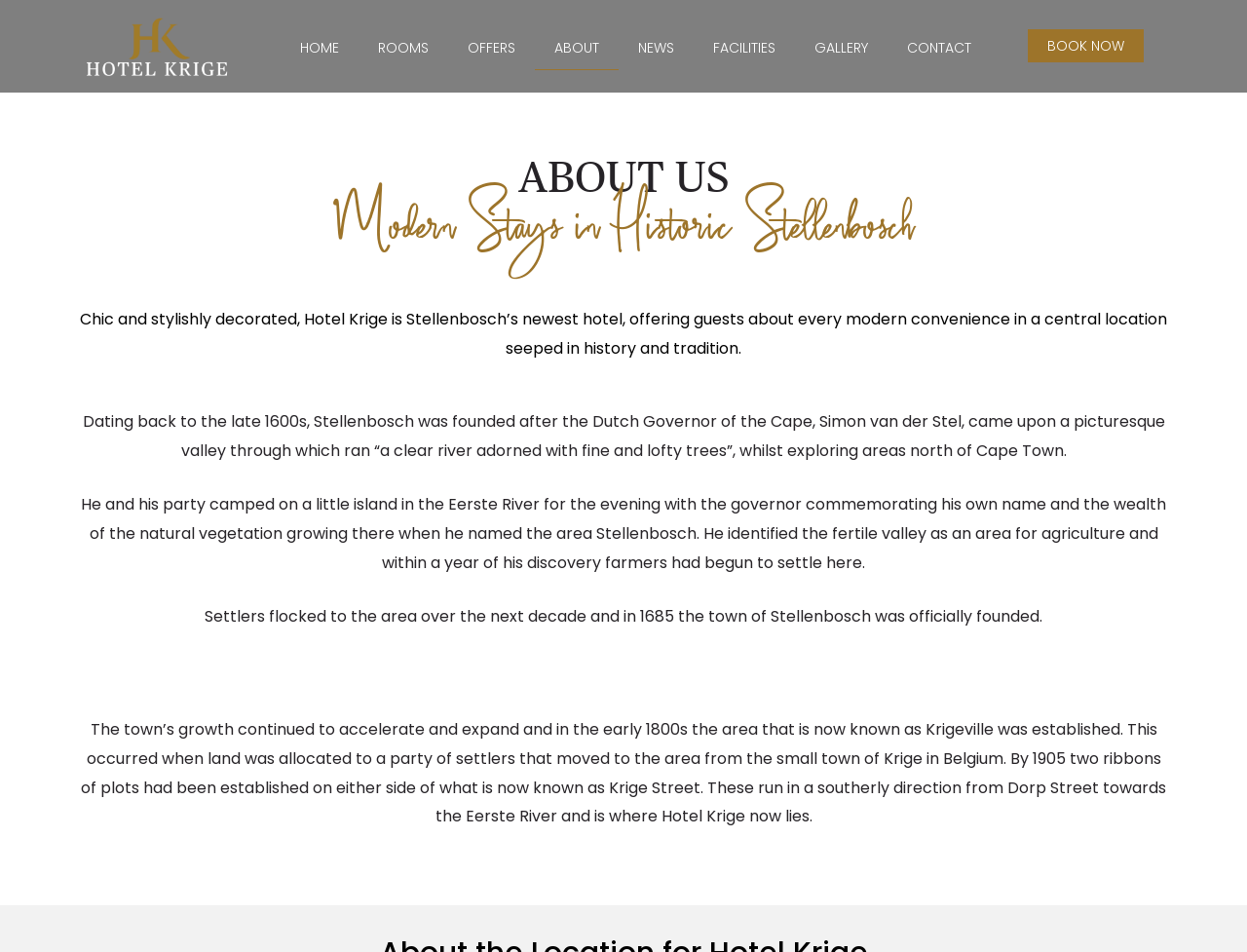Provide a single word or phrase to answer the given question: 
What is the style of the hotel's decoration?

Chic and stylish